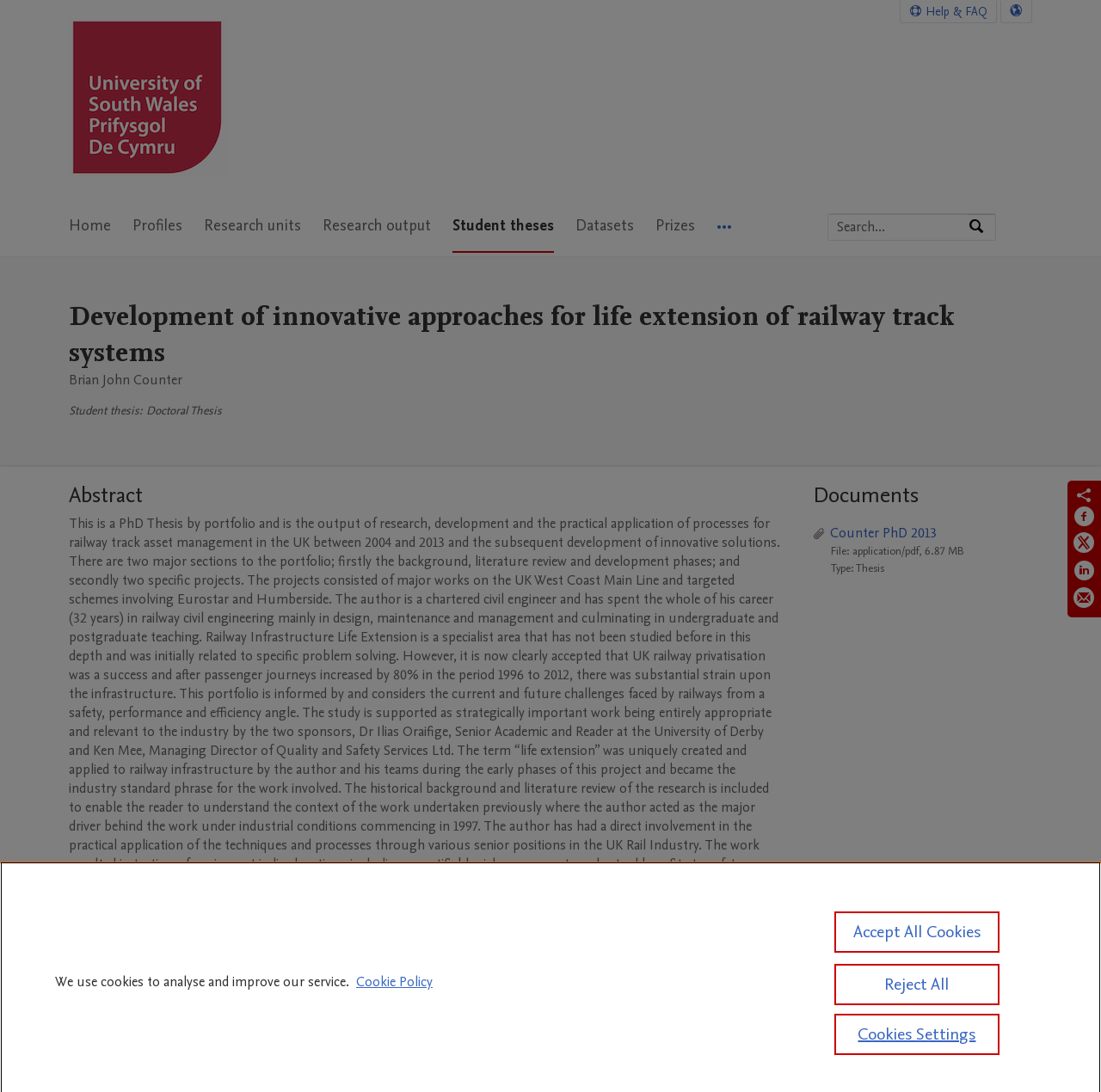Please specify the bounding box coordinates of the clickable region to carry out the following instruction: "View Brian John Counter's profile". The coordinates should be four float numbers between 0 and 1, in the format [left, top, right, bottom].

[0.062, 0.339, 0.166, 0.356]